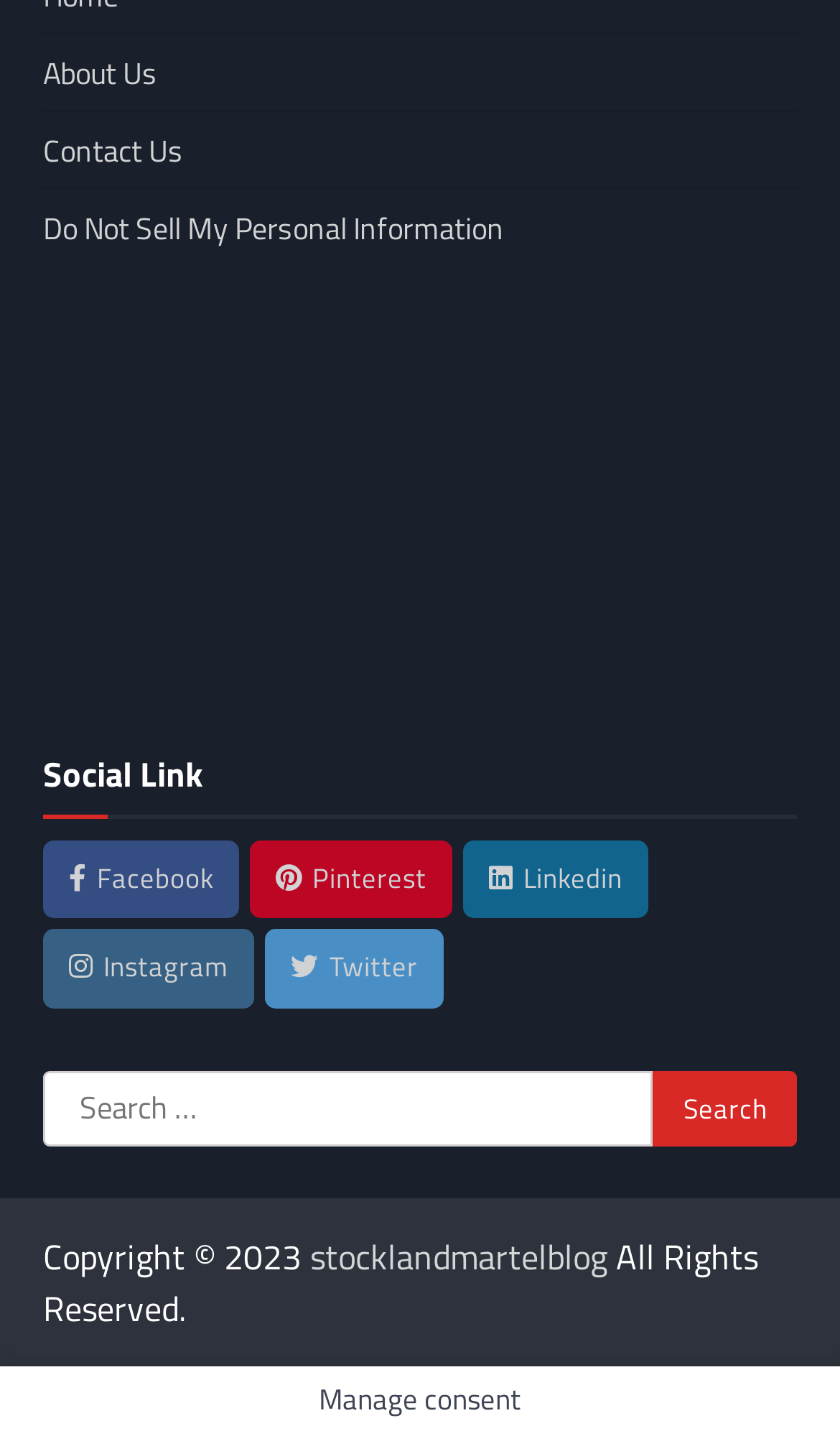Locate the coordinates of the bounding box for the clickable region that fulfills this instruction: "Click on Rent a Car".

None